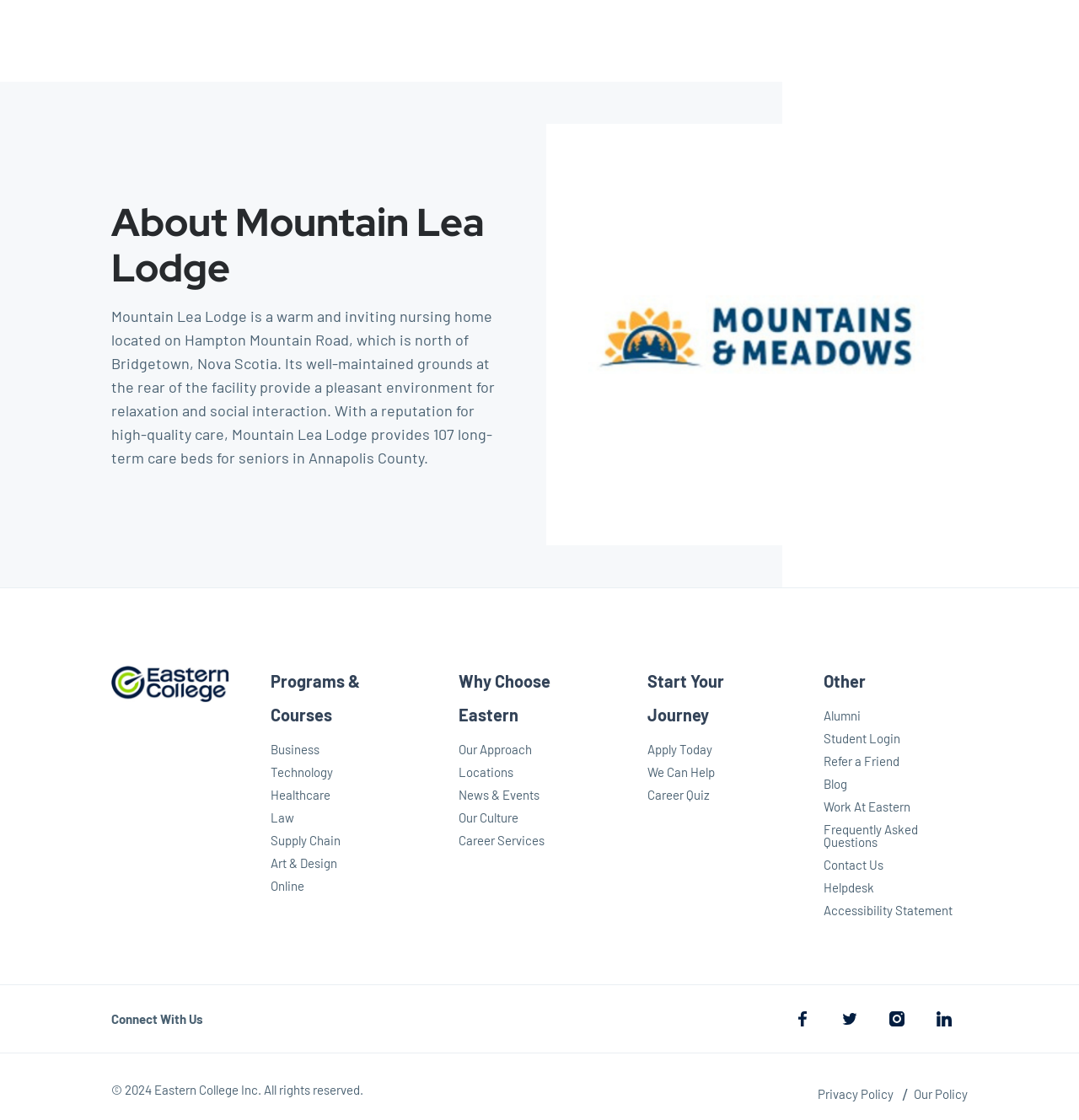Provide a short answer to the following question with just one word or phrase: What is the purpose of the 'Career Quiz' link?

To help with career choices